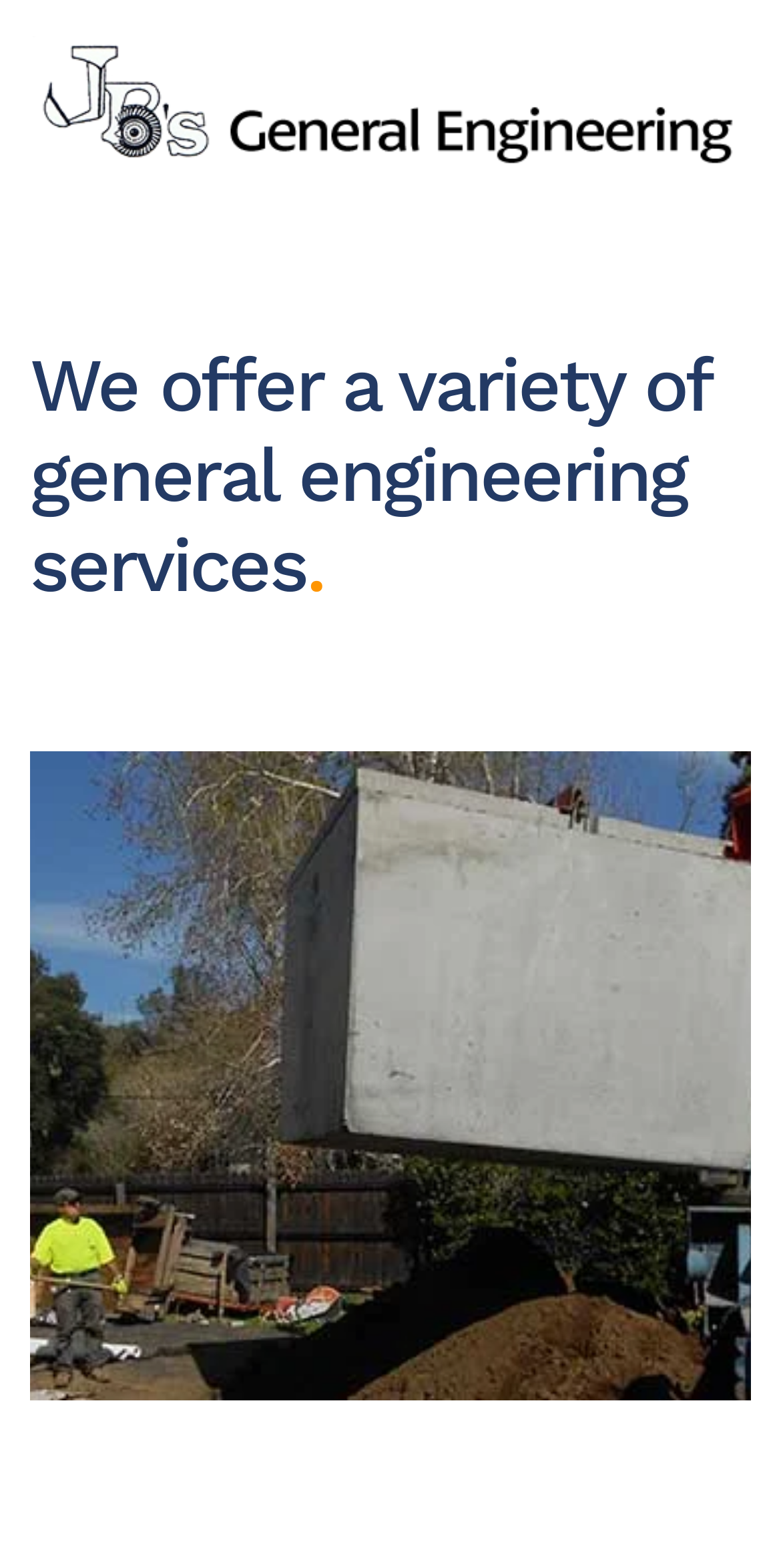Provide your answer in a single word or phrase: 
What type of services does JB's General Engineering provide?

Septic, backhoe, concrete, weed abatement, sewer line, and tractor work